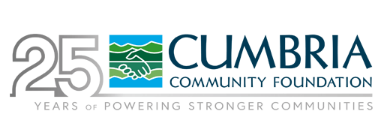Elaborate on all the elements present in the image.

The image features the logo of the Cumbria Community Foundation, celebrating 25 years of service with the tagline "Years of Powering Stronger Communities." The logo showcases a stylized design that includes a rendition of water, symbolizing the foundation's commitment to nurturing community ties and support. The inclusion of hands shaking emphasizes partnership and collaboration, reflecting the foundation's mission to connect people who care with causes that matter. This visual identity represents the foundation's dedication to making a positive impact in the area, particularly through initiatives that address social issues and enhance community resilience in Cumbria.